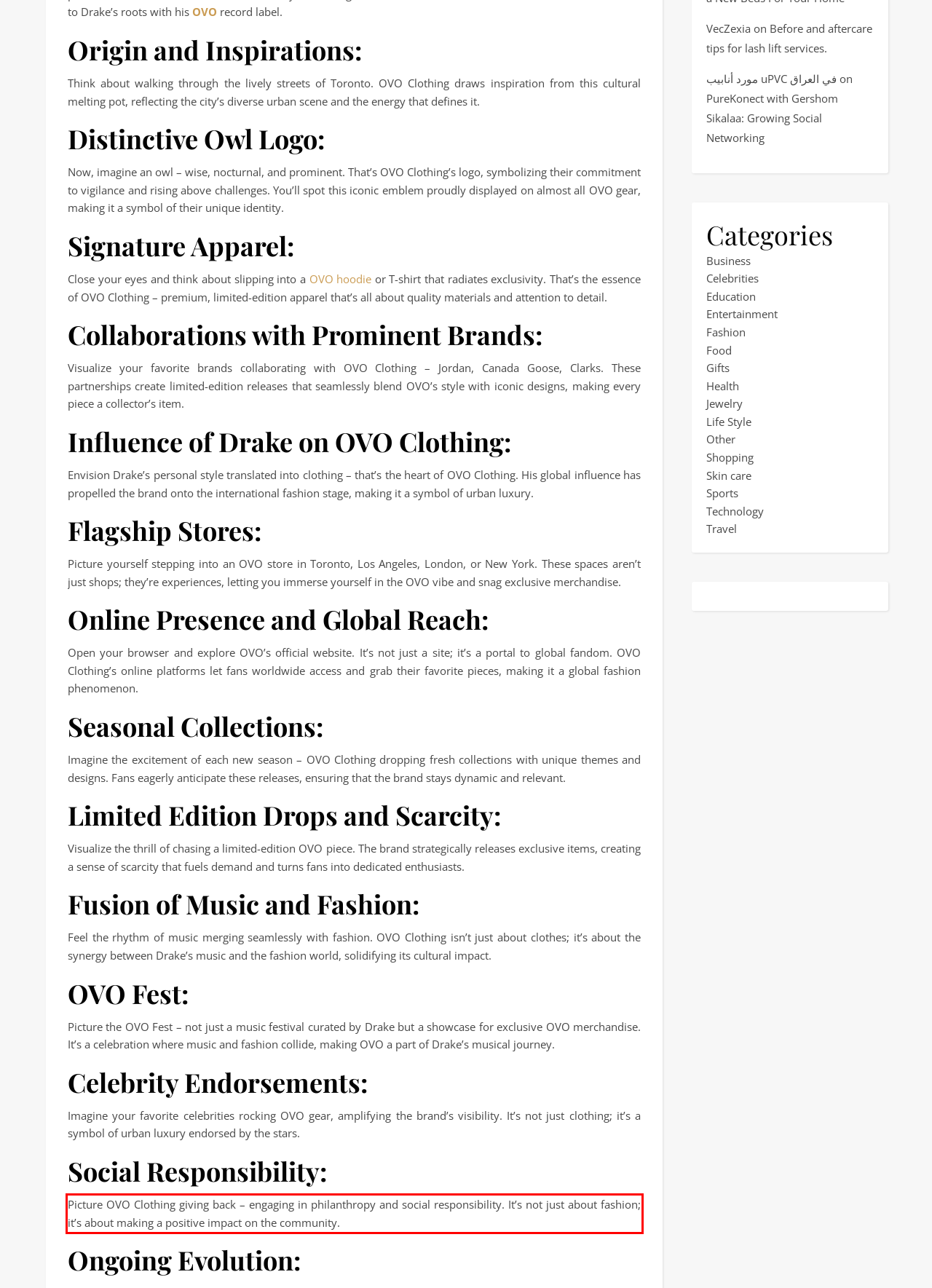Your task is to recognize and extract the text content from the UI element enclosed in the red bounding box on the webpage screenshot.

Picture OVO Clothing giving back – engaging in philanthropy and social responsibility. It’s not just about fashion; it’s about making a positive impact on the community.